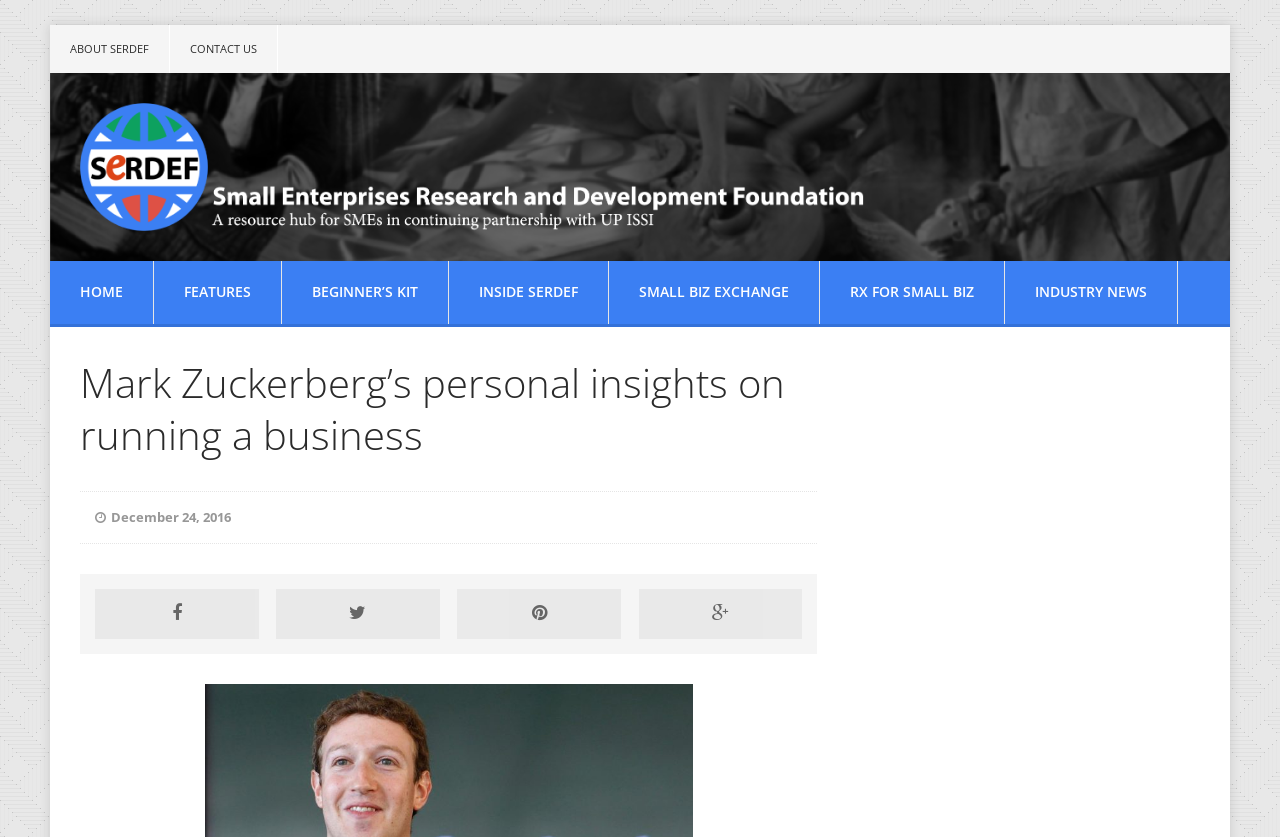Find the bounding box coordinates of the clickable area that will achieve the following instruction: "read industry news".

[0.785, 0.312, 0.92, 0.387]